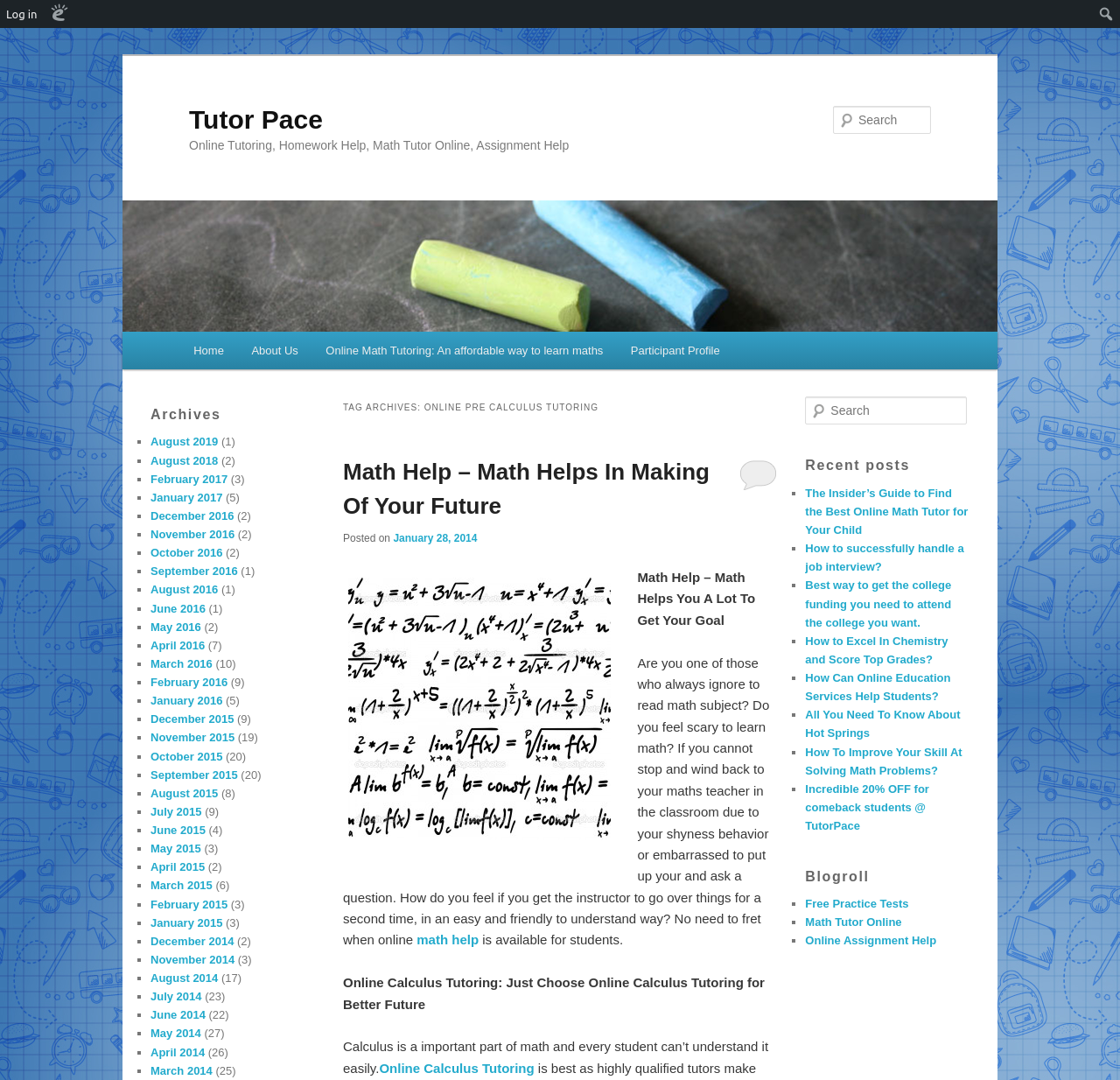Please specify the bounding box coordinates in the format (top-left x, top-left y, bottom-right x, bottom-right y), with all values as floating point numbers between 0 and 1. Identify the bounding box of the UI element described by: Free Practice Tests

[0.719, 0.831, 0.811, 0.843]